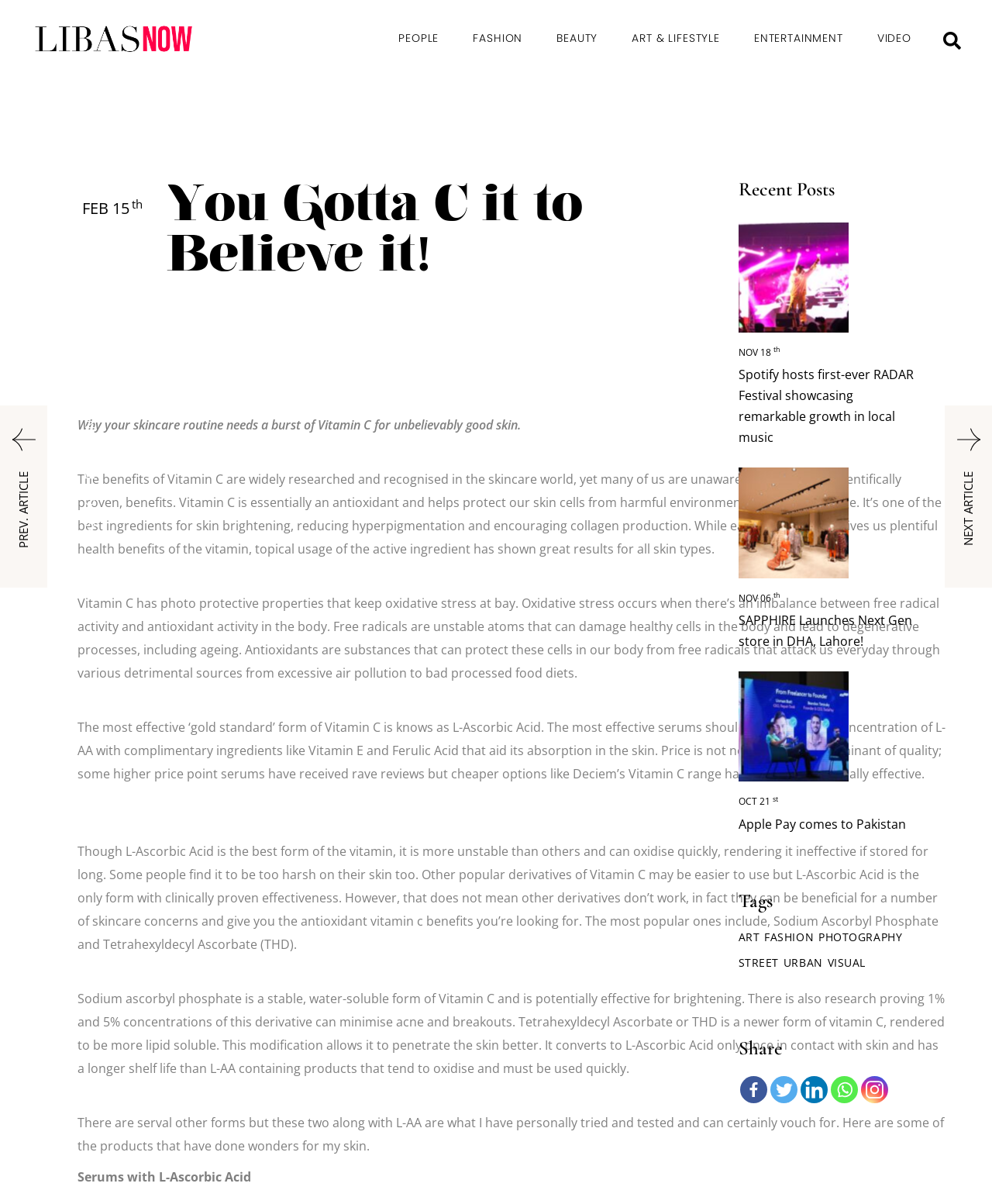Please find the bounding box coordinates in the format (top-left x, top-left y, bottom-right x, bottom-right y) for the given element description. Ensure the coordinates are floating point numbers between 0 and 1. Description: Read more

None